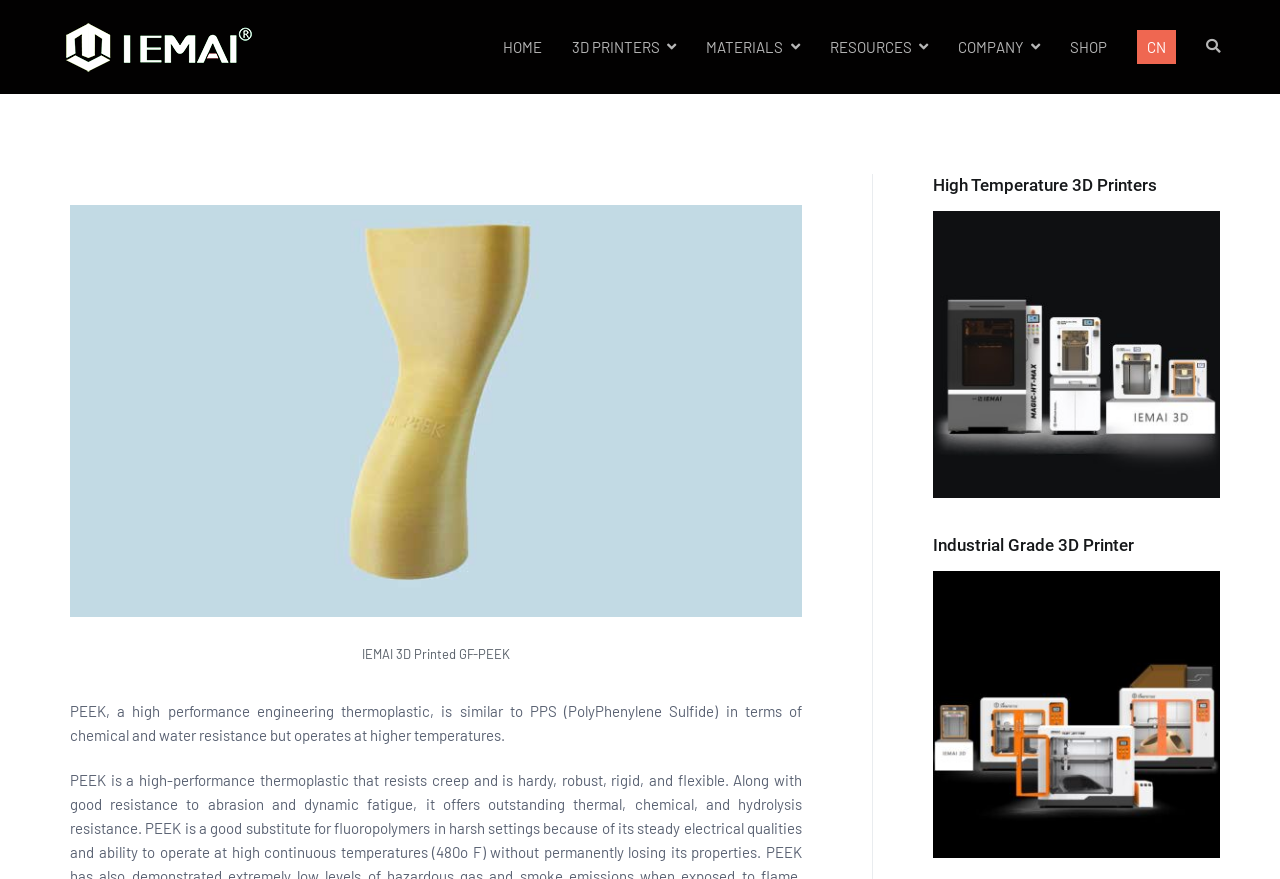With reference to the screenshot, provide a detailed response to the question below:
What type of printers does the company offer?

The company offers 3D printers, which is evident from the navigation menu on the top of the webpage, where '3D PRINTERS' is listed as one of the main categories. Additionally, the links 'HIGH-TEMP 3D PRINTERS', 'LARGE-FORMAT 3D PRINTERS', and 'SPECIALIZED 3D PRINTERS' further support this answer.